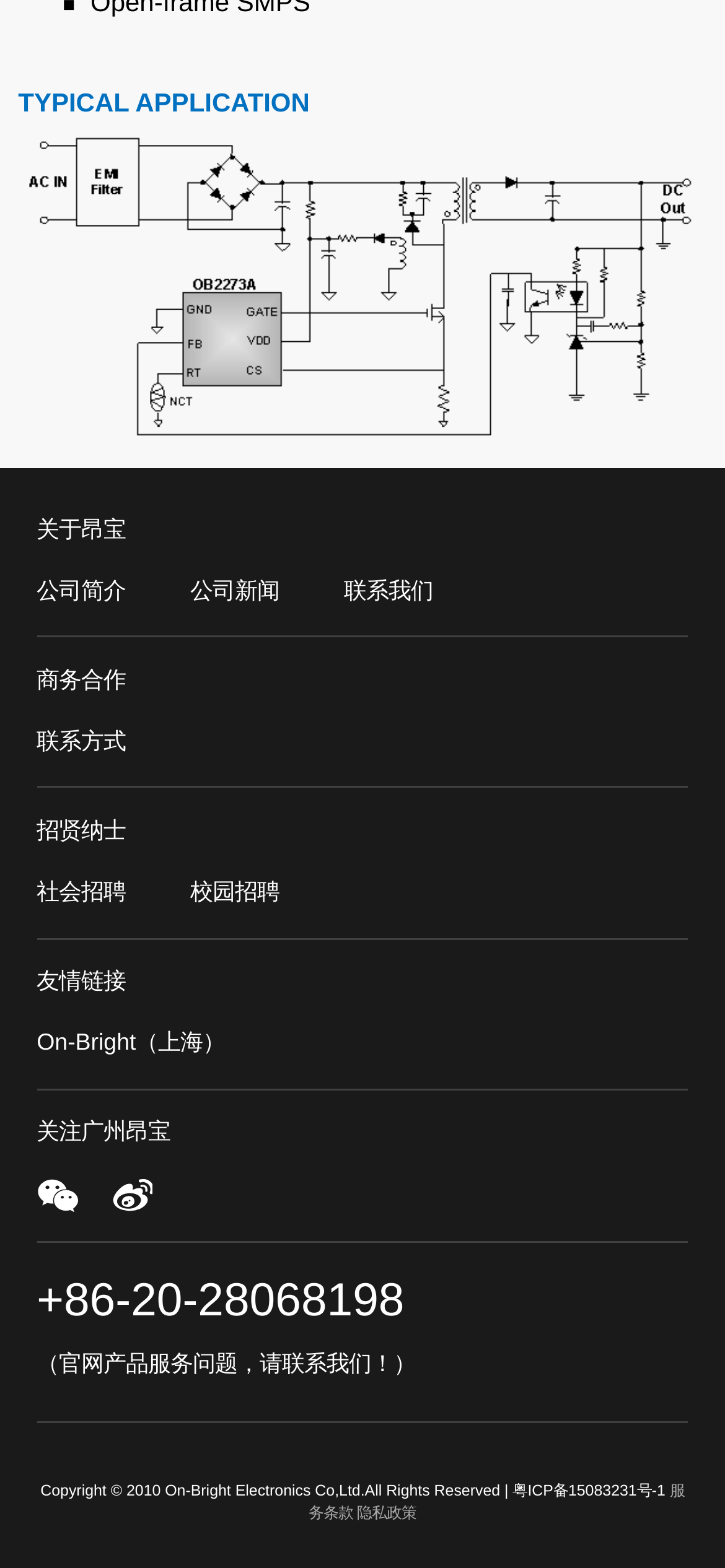Please identify the bounding box coordinates of the element on the webpage that should be clicked to follow this instruction: "Contact us through +86-20-28068198". The bounding box coordinates should be given as four float numbers between 0 and 1, formatted as [left, top, right, bottom].

[0.051, 0.813, 0.558, 0.846]